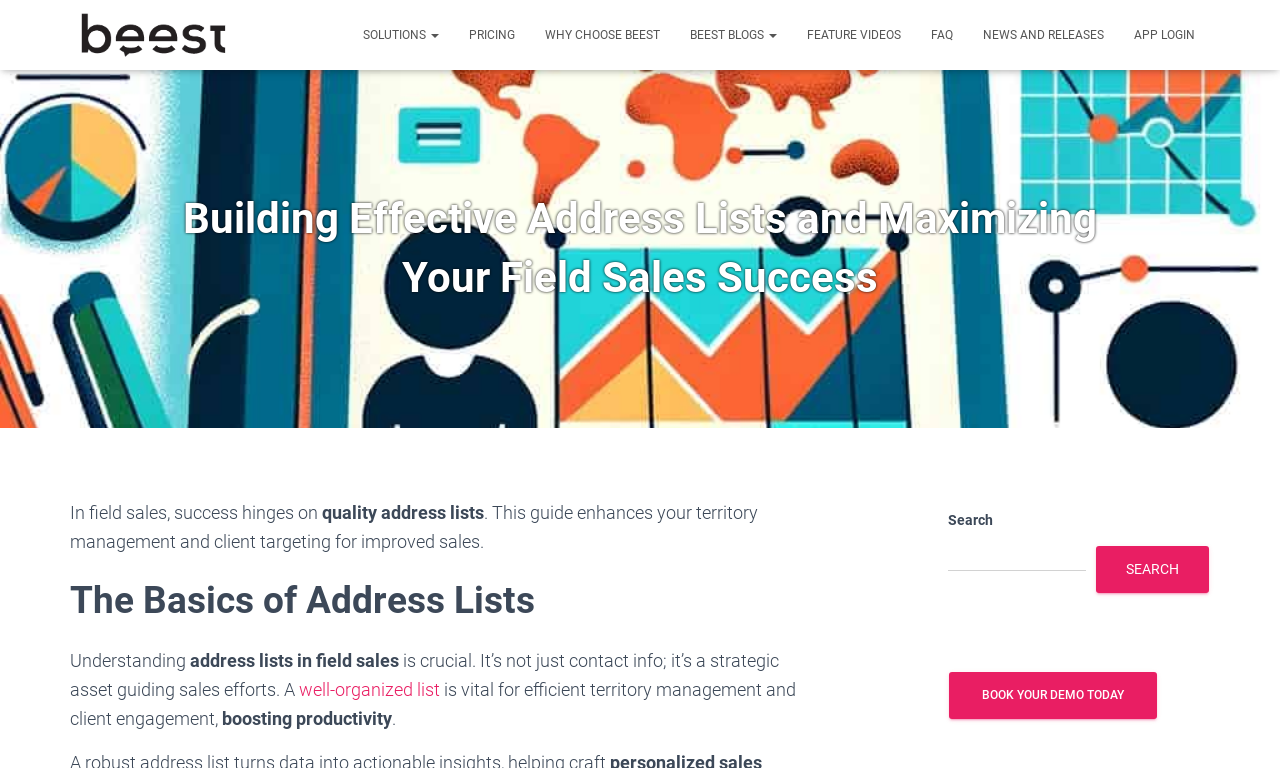Determine the bounding box coordinates for the HTML element mentioned in the following description: "Book your demo today". The coordinates should be a list of four floats ranging from 0 to 1, represented as [left, top, right, bottom].

[0.741, 0.875, 0.904, 0.936]